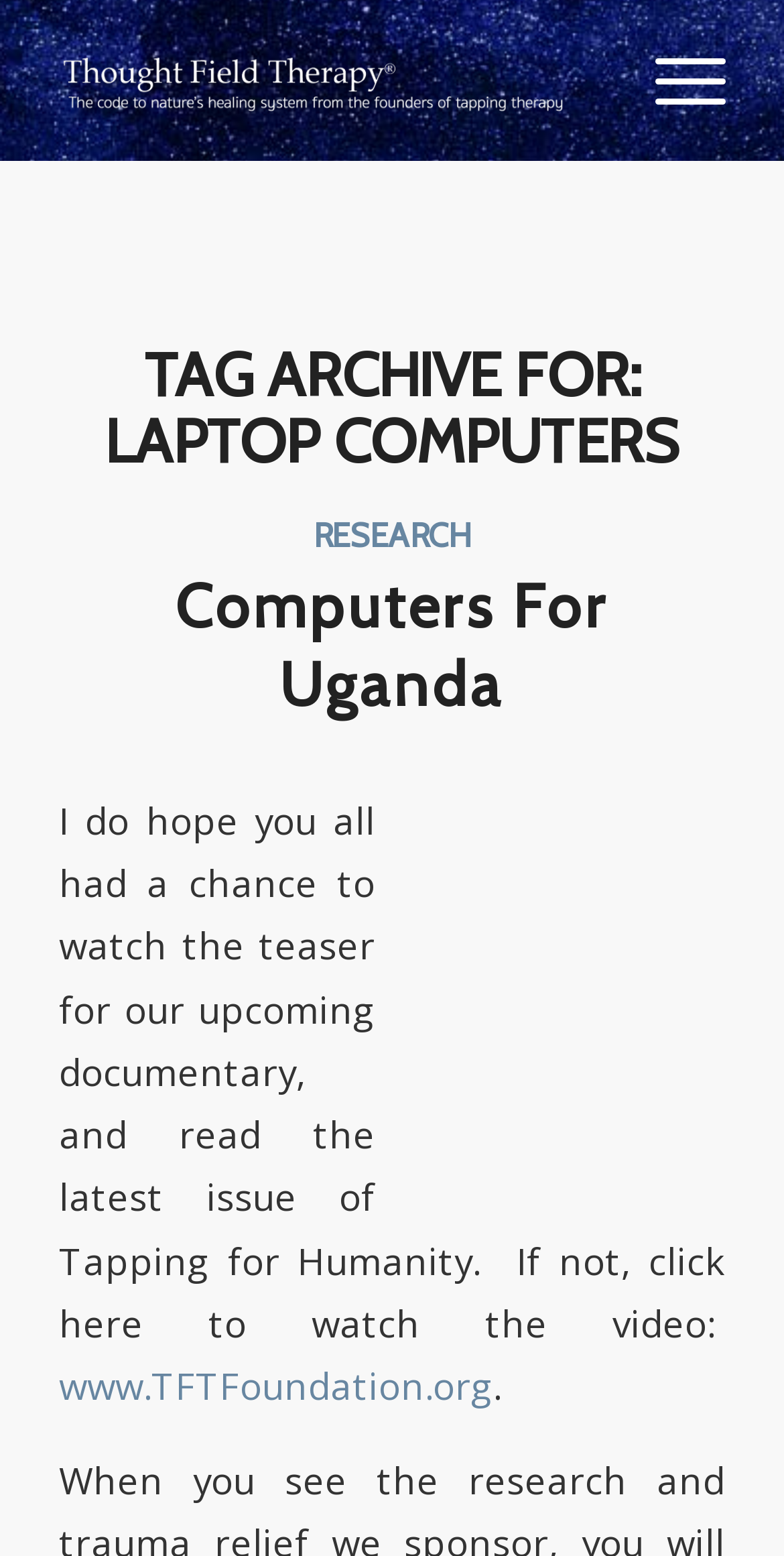Determine the bounding box of the UI element mentioned here: "Computers For Uganda". The coordinates must be in the format [left, top, right, bottom] with values ranging from 0 to 1.

[0.223, 0.366, 0.777, 0.464]